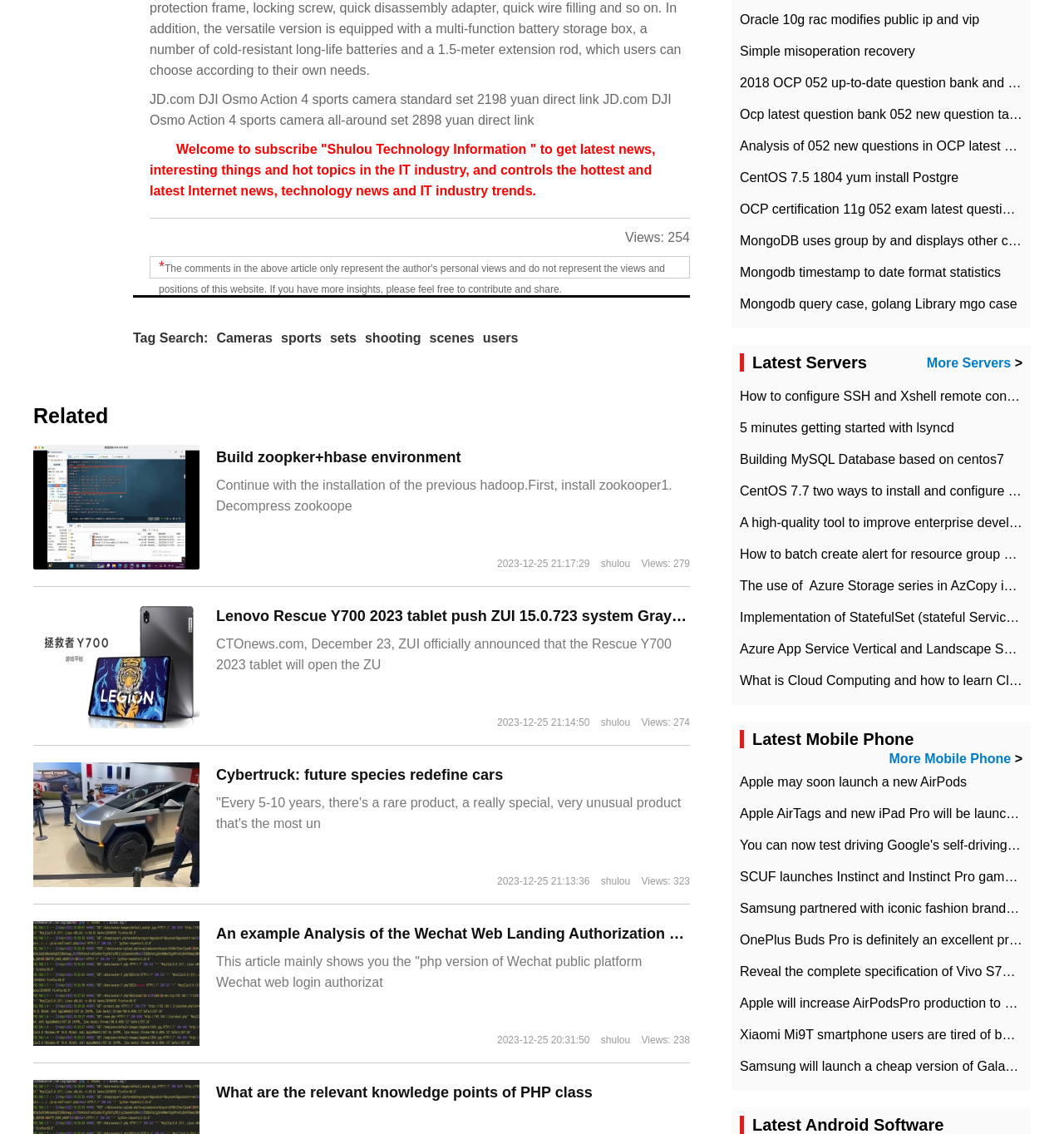Could you locate the bounding box coordinates for the section that should be clicked to accomplish this task: "Register Now".

None